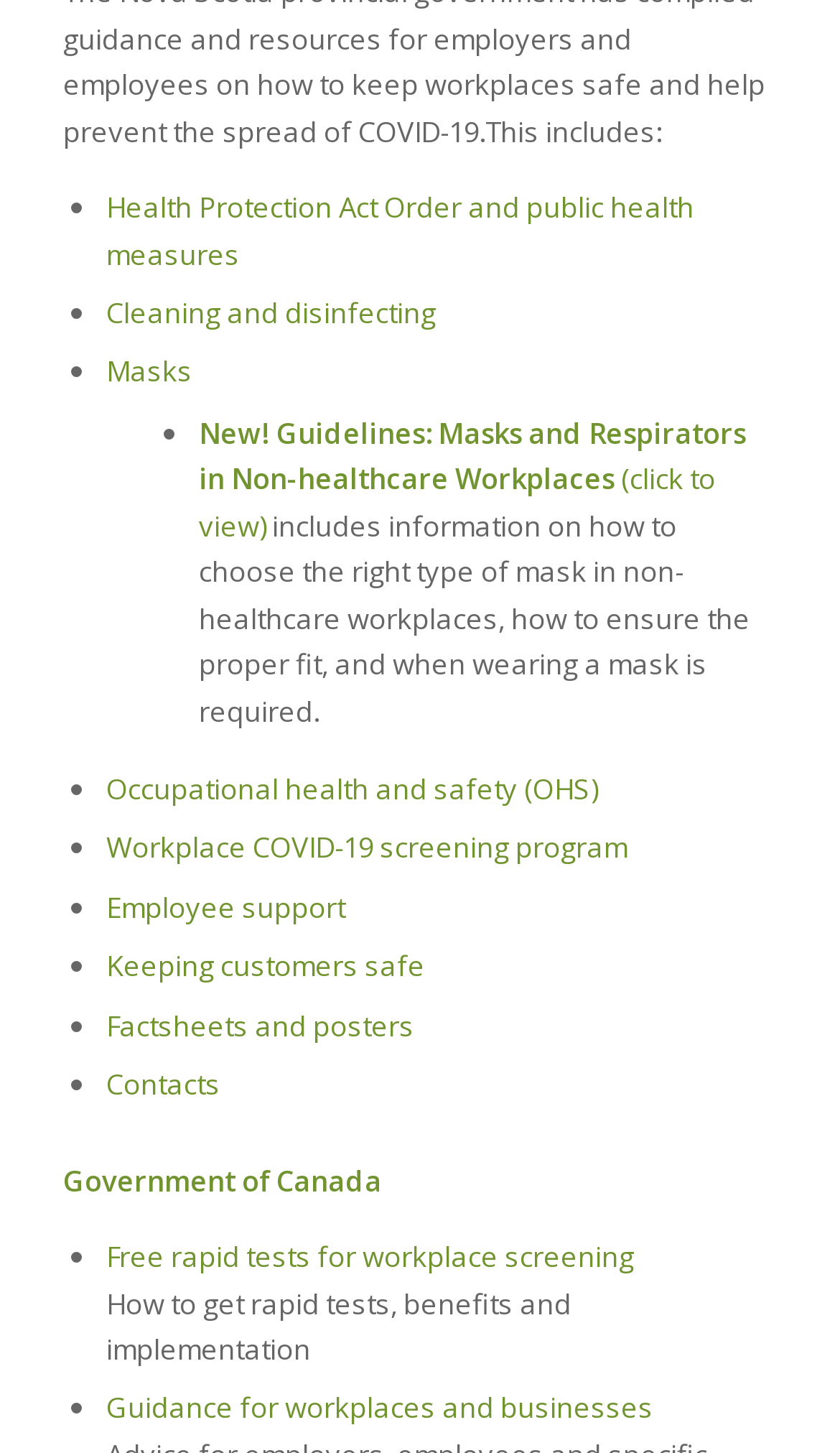What is the main topic of this webpage?
Answer the question with a single word or phrase, referring to the image.

COVID-19 workplace safety